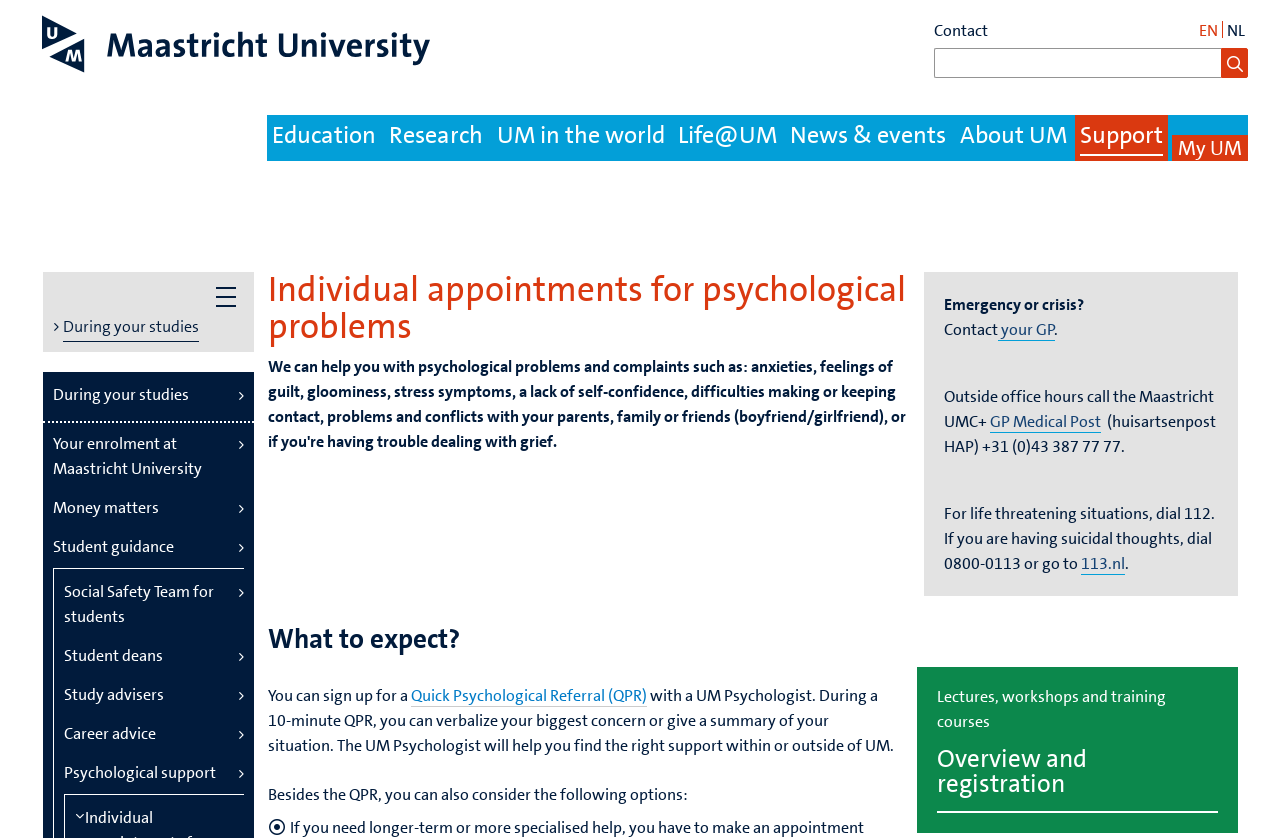Locate the bounding box of the UI element defined by this description: "your GP". The coordinates should be given as four float numbers between 0 and 1, formatted as [left, top, right, bottom].

[0.779, 0.381, 0.824, 0.407]